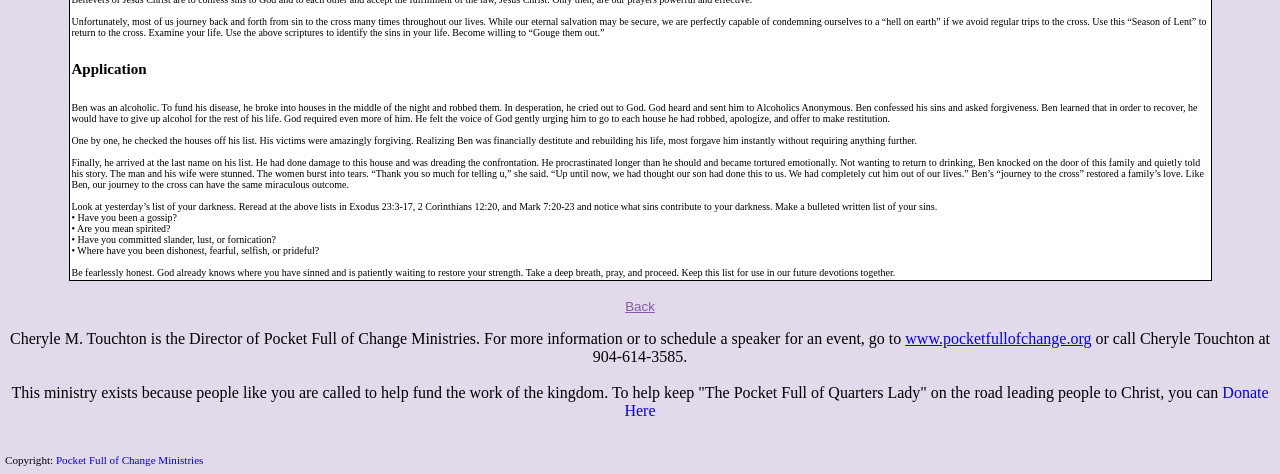What is the name of the ministry mentioned on the webpage?
Based on the image, respond with a single word or phrase.

Pocket Full of Change Ministries